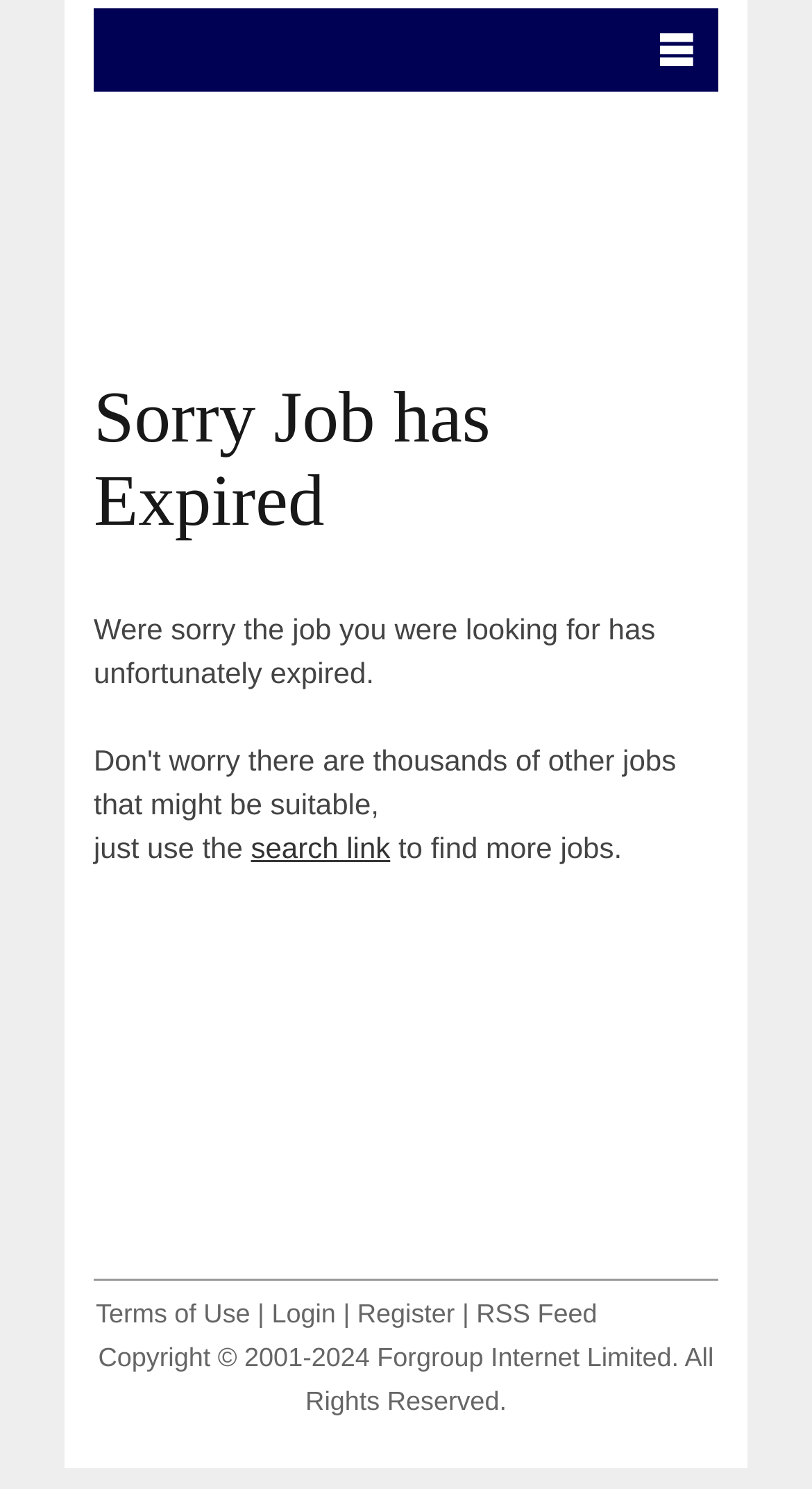Given the element description Register, predict the bounding box coordinates for the UI element in the webpage screenshot. The format should be (top-left x, top-left y, bottom-right x, bottom-right y), and the values should be between 0 and 1.

[0.44, 0.873, 0.56, 0.893]